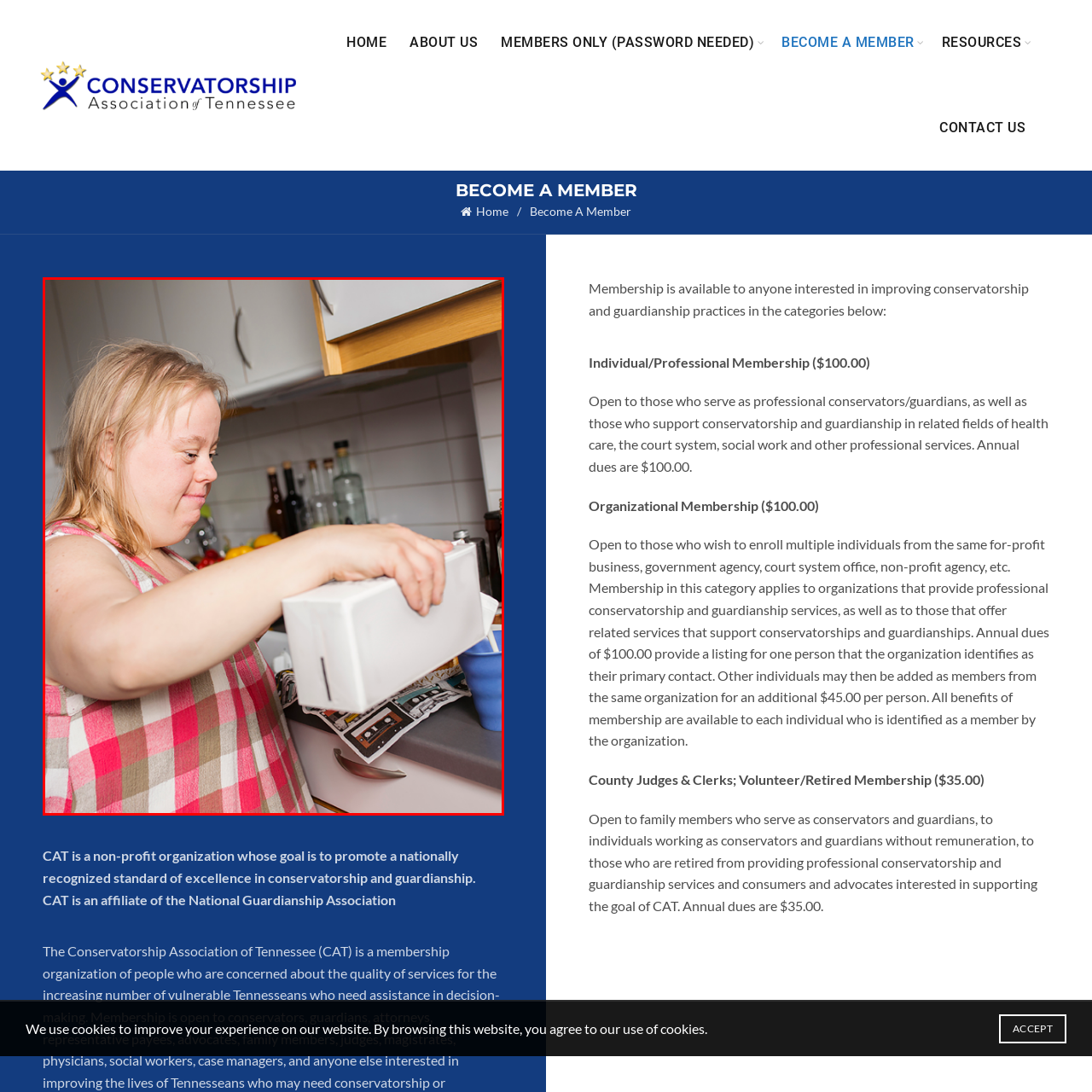Refer to the image enclosed in the red bounding box, then answer the following question in a single word or phrase: What is the color of the bowl?

Blue